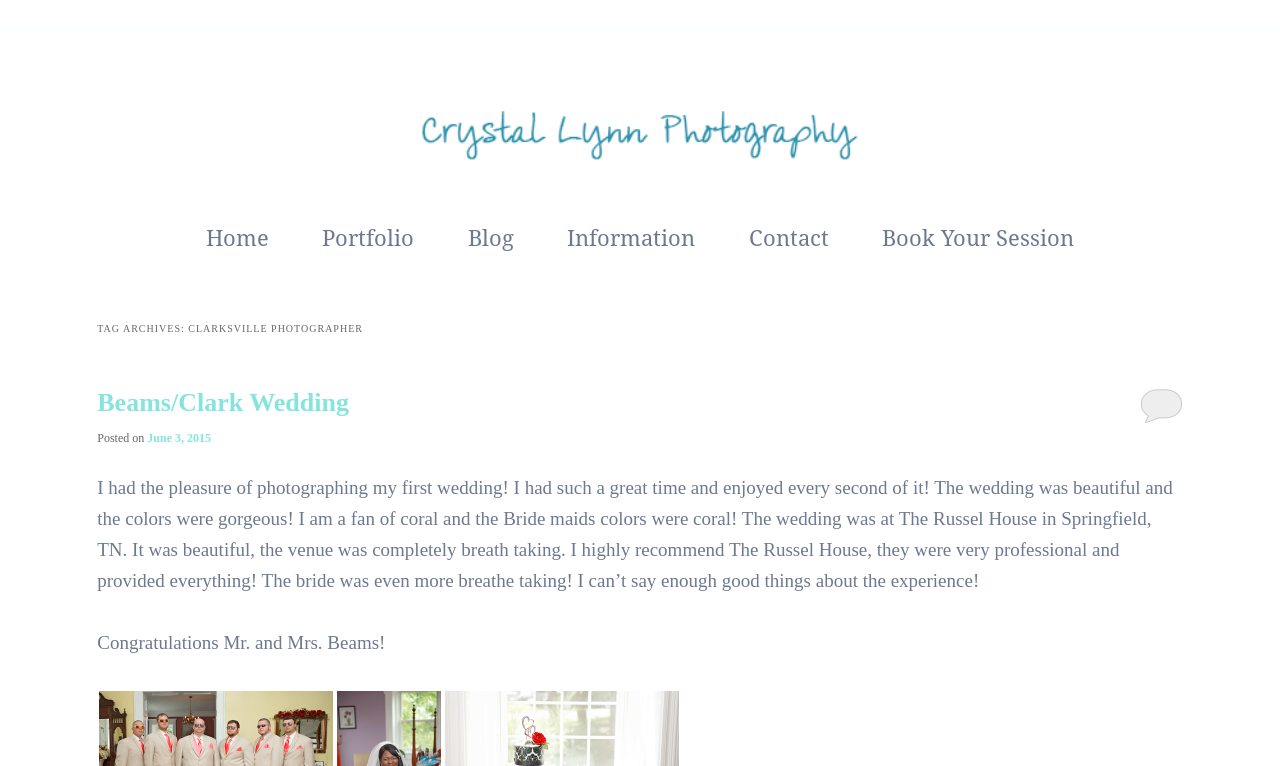What is the congratulatory message to the newlyweds?
Refer to the image and give a detailed response to the question.

The text 'Congratulations Mr. and Mrs. Beams!' is a congratulatory message to the newlyweds, Mr. and Mrs. Beams.